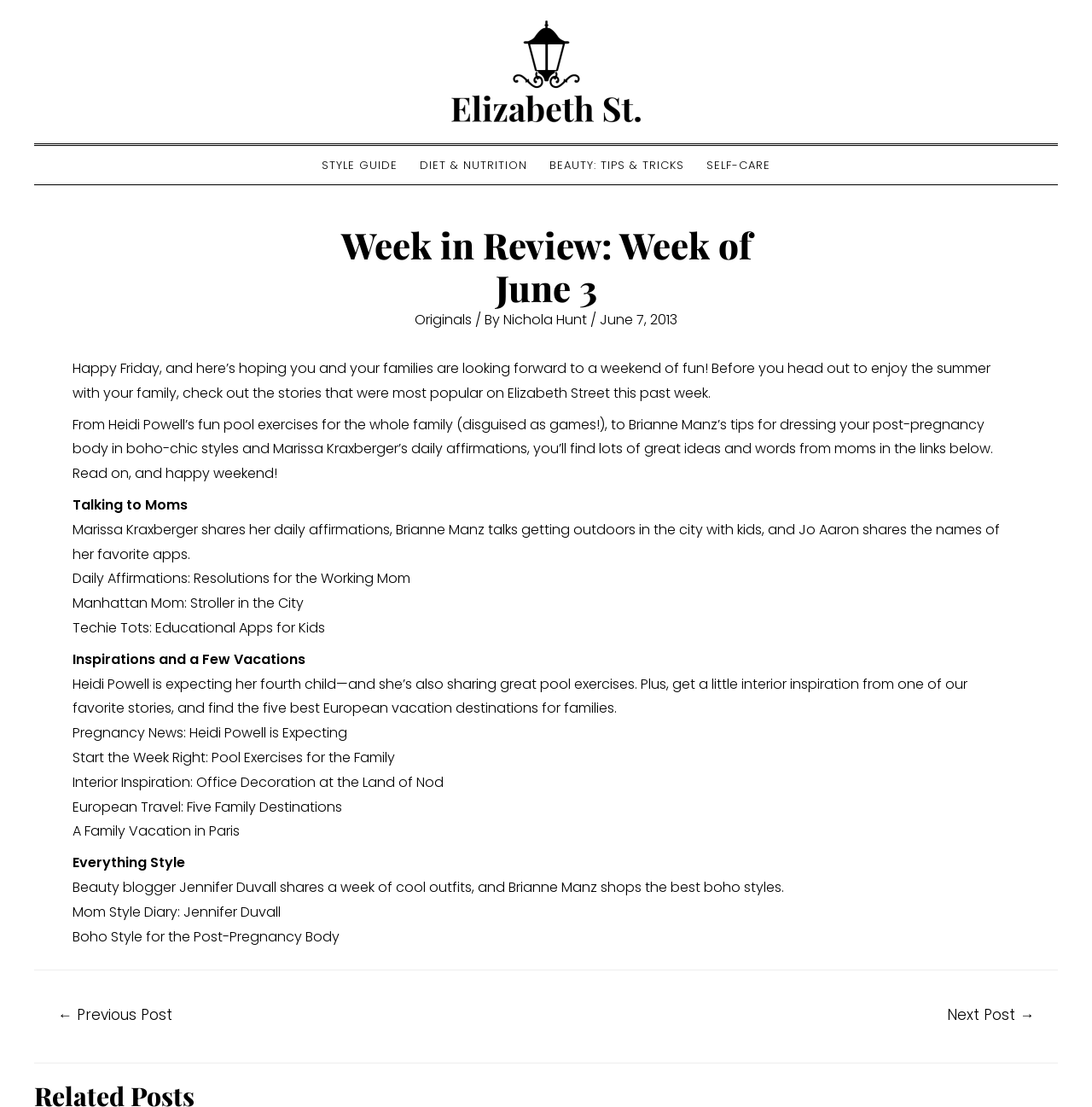What is the purpose of the 'Posts' navigation section?
Can you provide an in-depth and detailed response to the question?

The 'Posts' navigation section provides links to previous and next posts, allowing users to navigate between different articles and stories on the webpage. Its purpose is to facilitate easy navigation between related content.